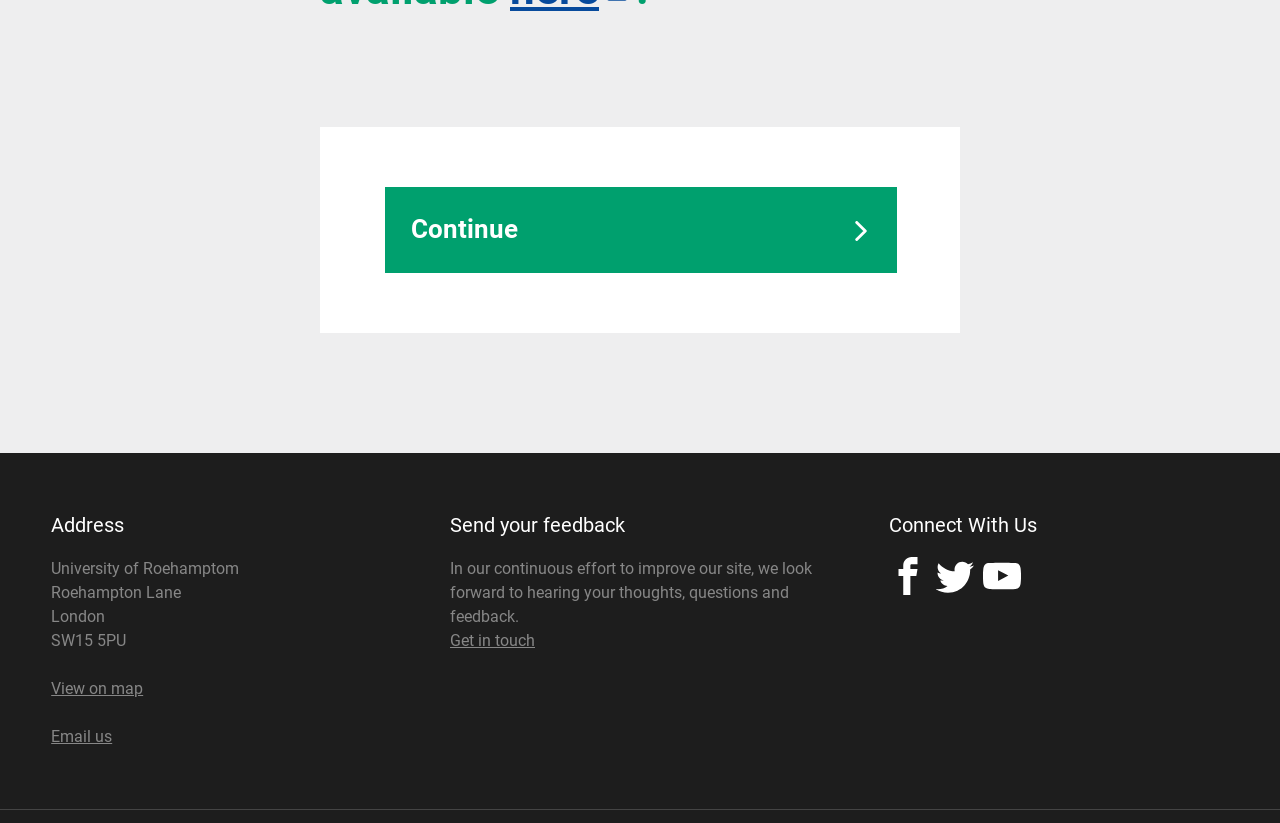How can I view the university's location?
From the image, provide a succinct answer in one word or a short phrase.

View on map